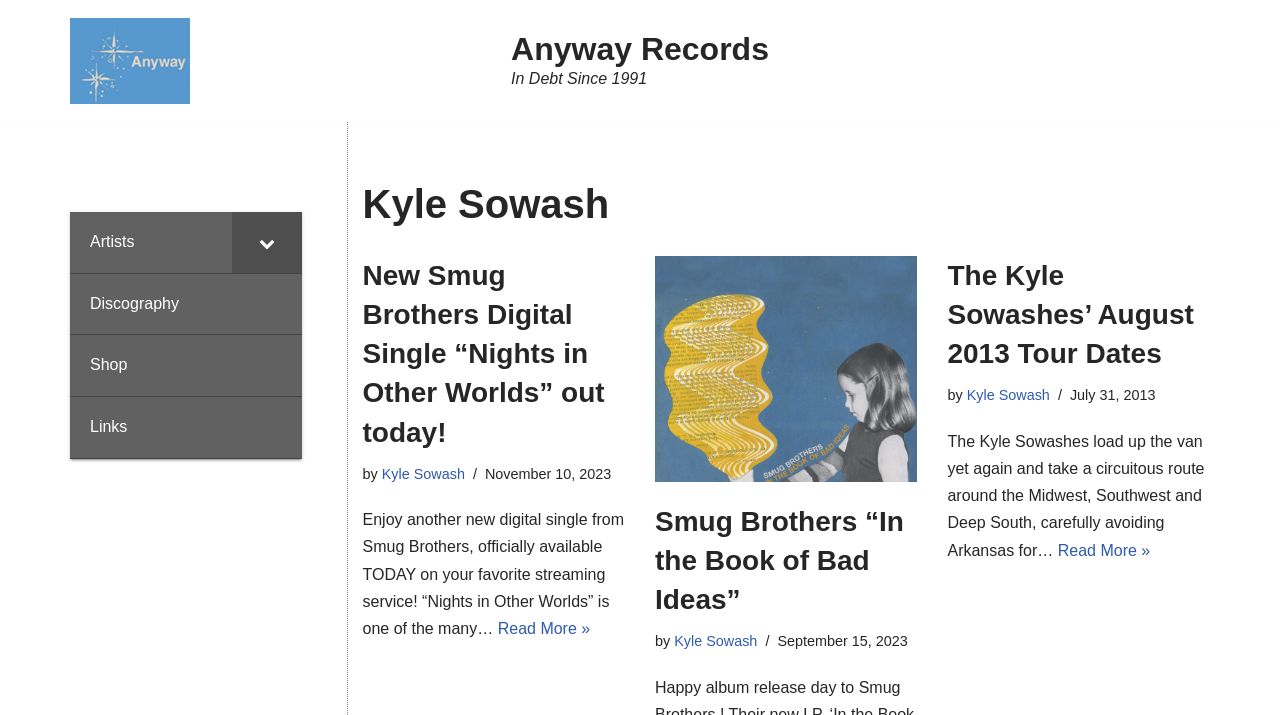Locate the bounding box coordinates of the clickable part needed for the task: "View Smug Brothers In the Book of Bad Ideas".

[0.512, 0.707, 0.706, 0.86]